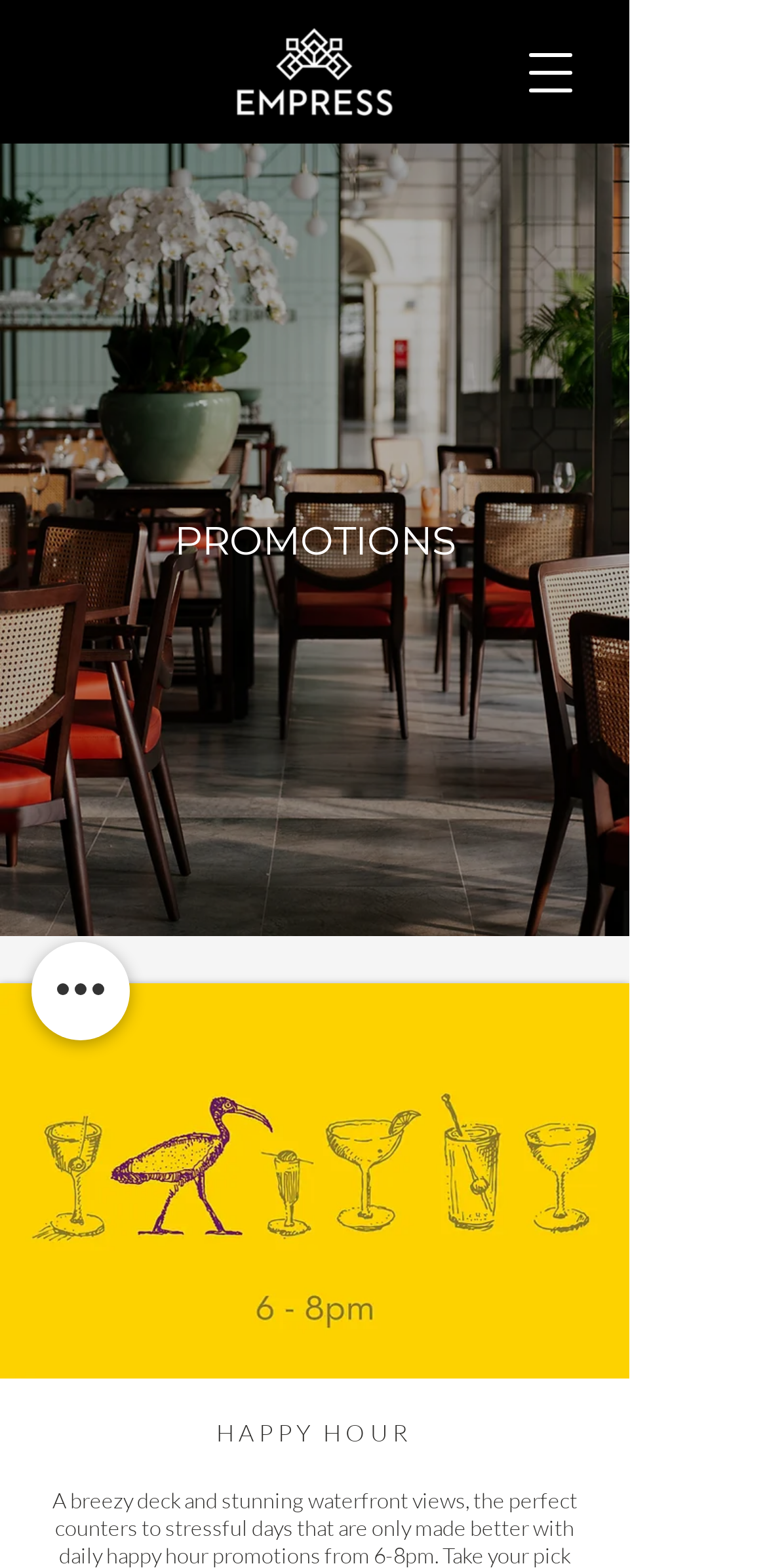What is the main promotion category?
Please provide a single word or phrase answer based on the image.

Happy Hour